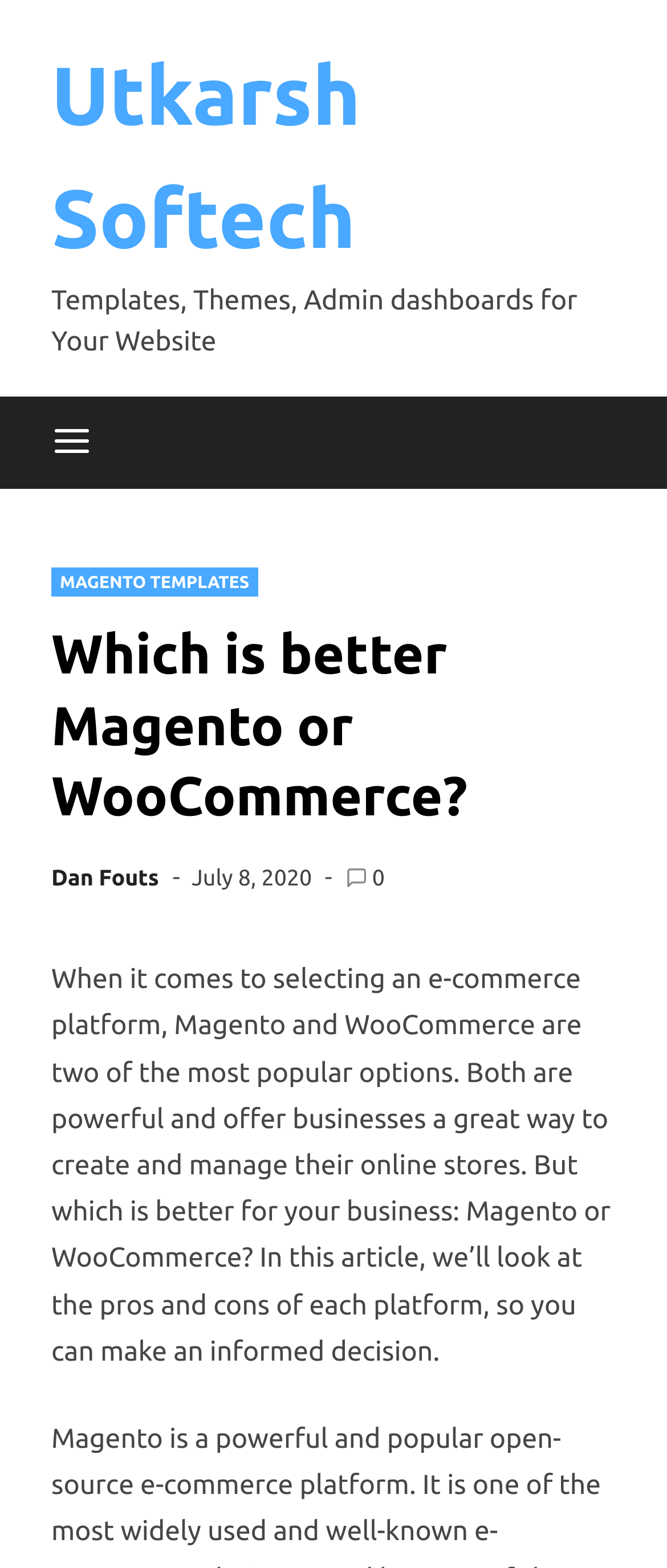Identify the primary heading of the webpage and provide its text.

Which is better Magento or WooCommerce?